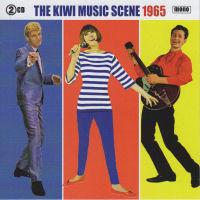How many musicians are featured on the album cover?
Look at the image and respond with a one-word or short phrase answer.

Three